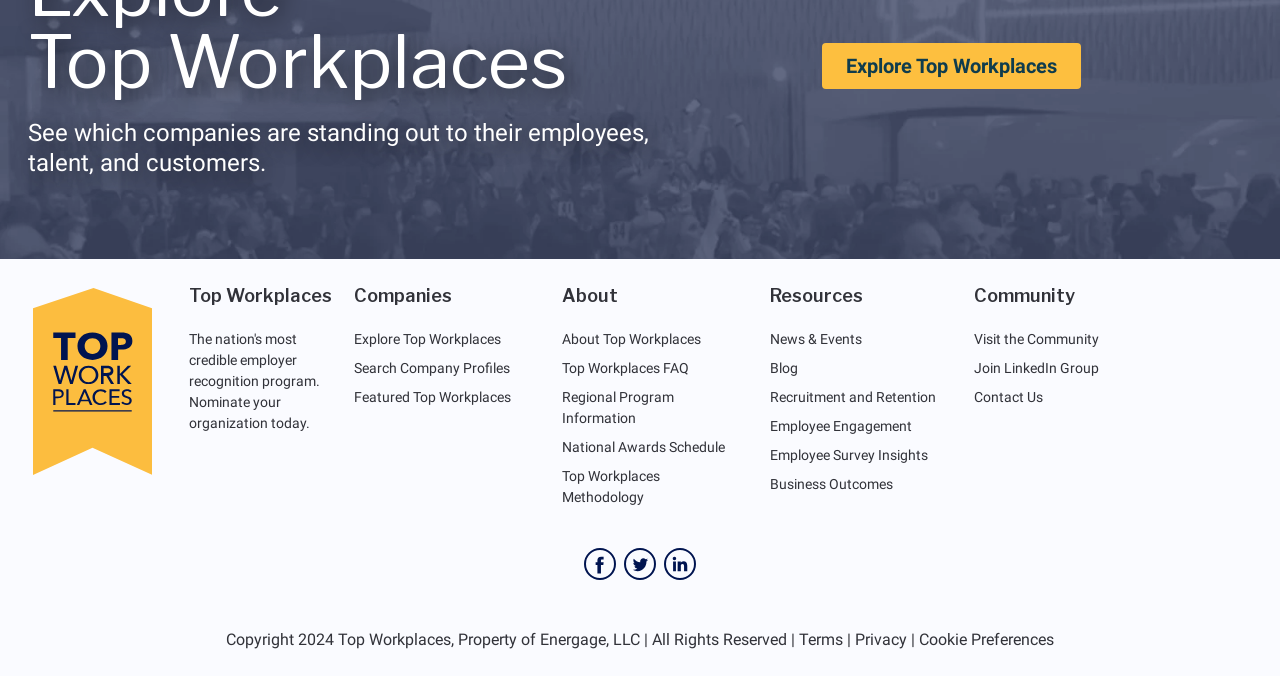What is the main topic of this webpage?
Using the details from the image, give an elaborate explanation to answer the question.

The main topic of this webpage is Top Workplaces, which can be inferred from the multiple instances of the phrase 'Top Workplaces' throughout the webpage, including the heading 'Top Workplaces' and the links 'Explore Top Workplaces' and 'Top Workplaces FAQ'.